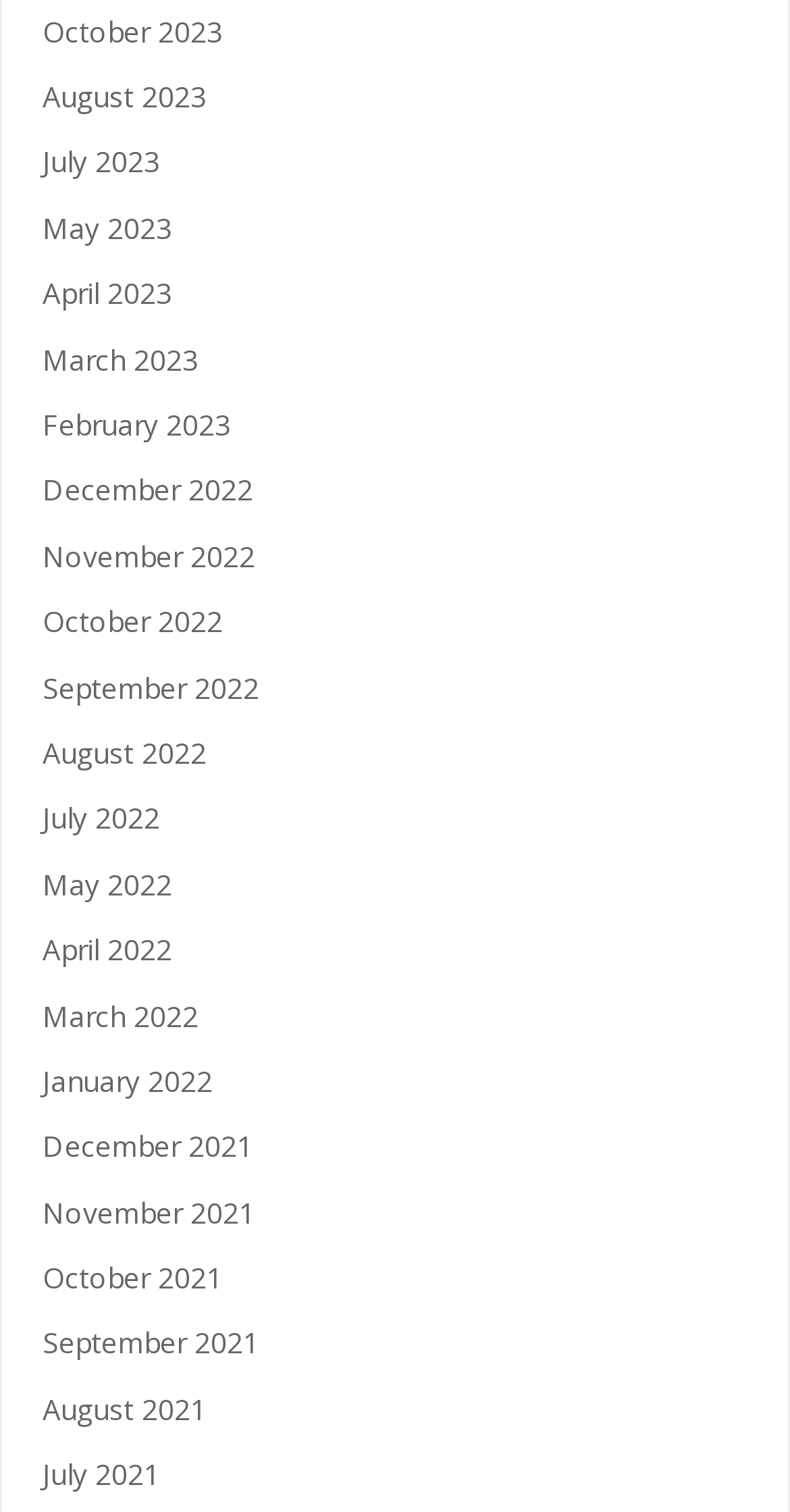Determine the bounding box coordinates of the element that should be clicked to execute the following command: "view December 2021".

[0.054, 0.745, 0.321, 0.771]